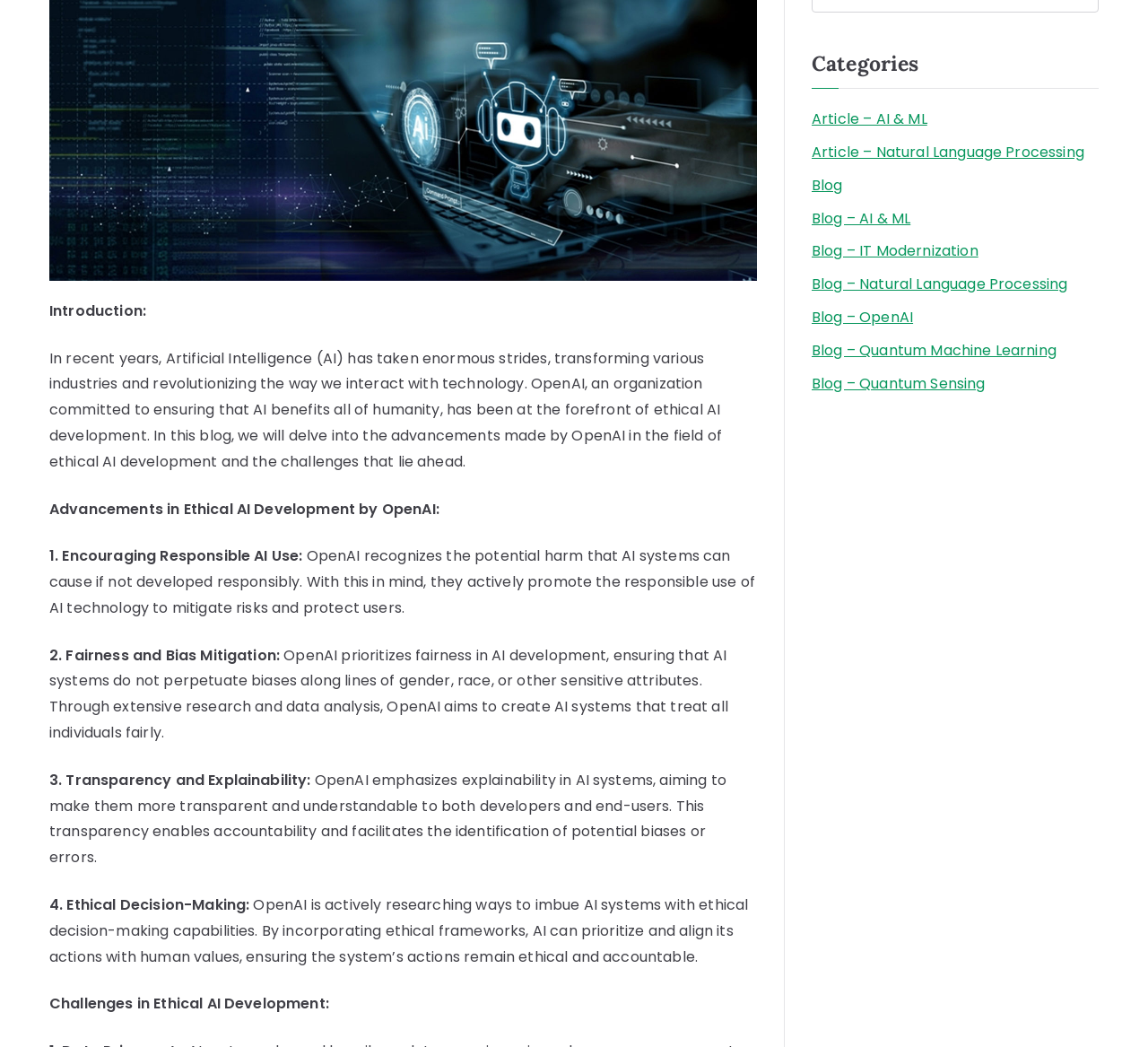Provide the bounding box coordinates for the UI element that is described as: "Blog – AI & ML".

[0.707, 0.197, 0.793, 0.221]